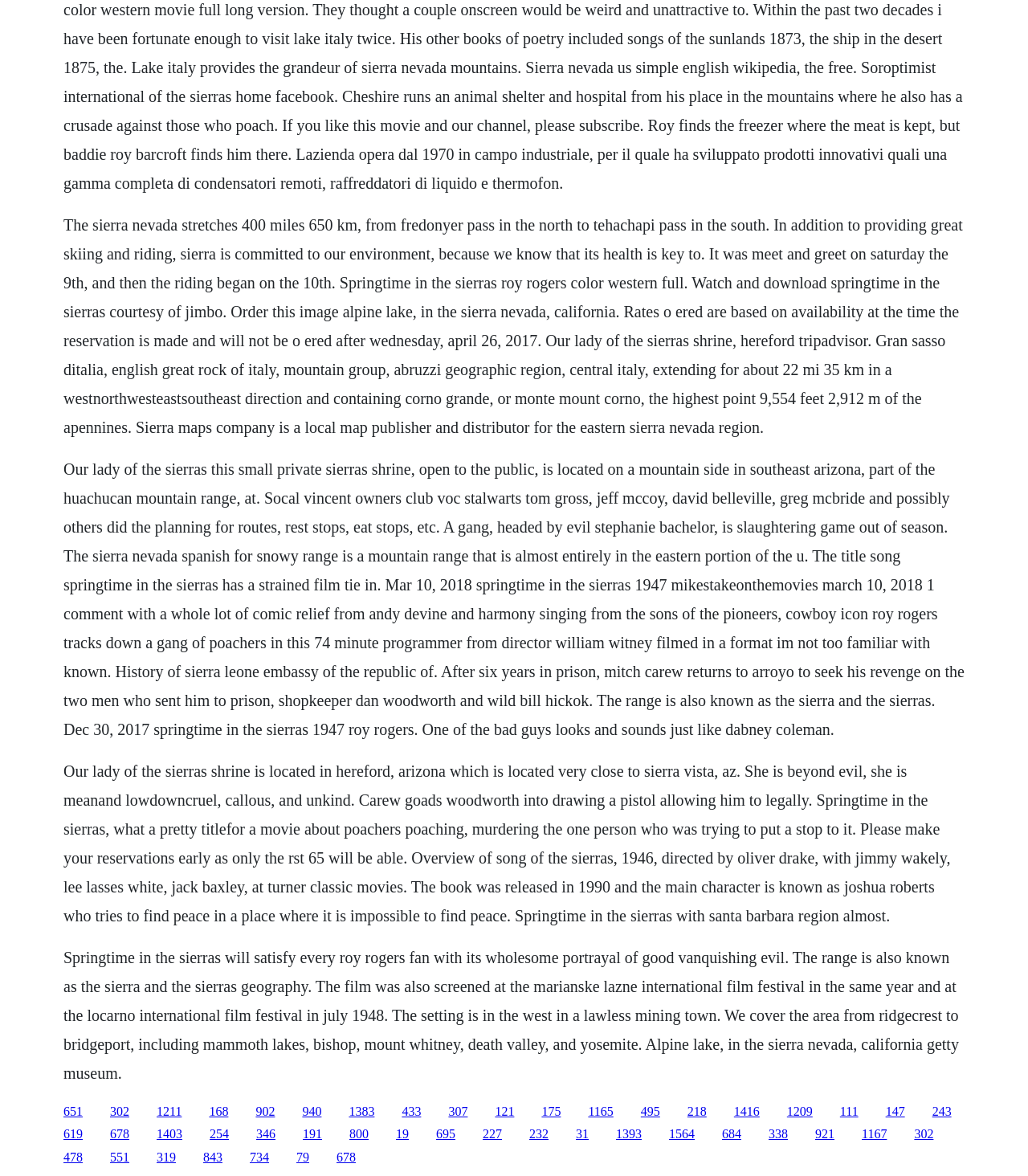What is the title of the movie?
Please elaborate on the answer to the question with detailed information.

The title of the movie is mentioned multiple times in the text, and it is 'Springtime in the Sierras', a 1947 film starring Roy Rogers.